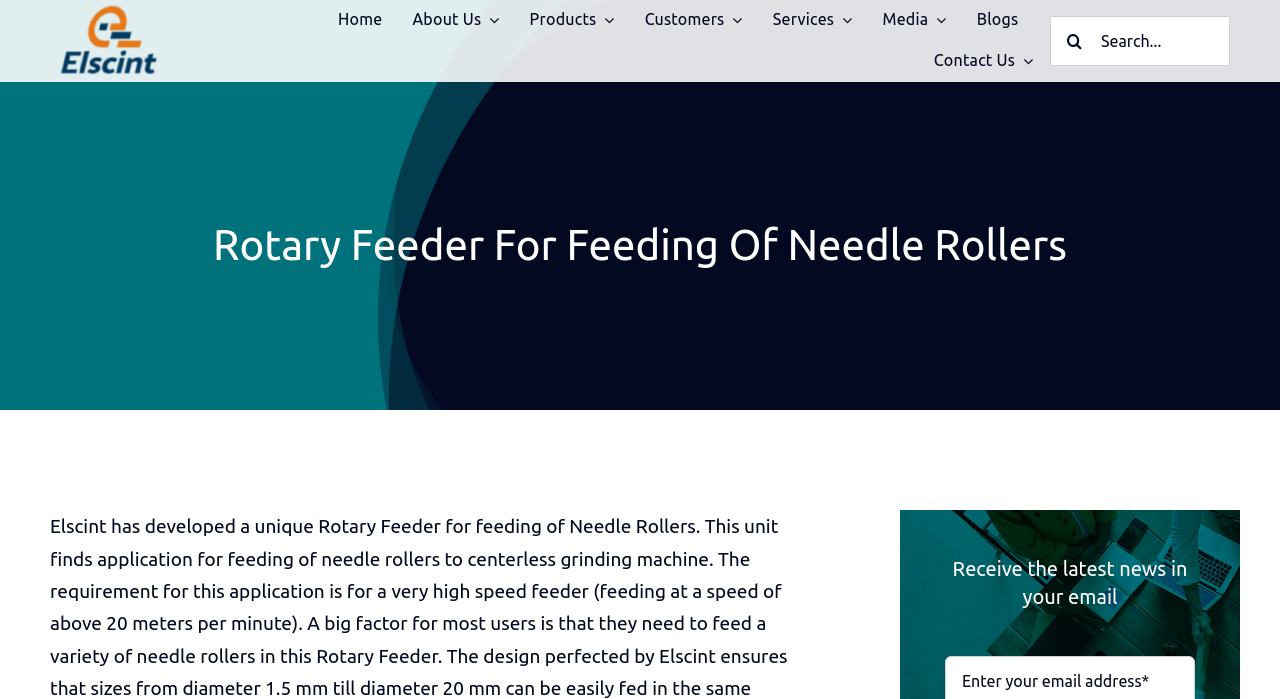Reply to the question with a single word or phrase:
What is the purpose of the Rotary Feeder?

Feeding needle rollers